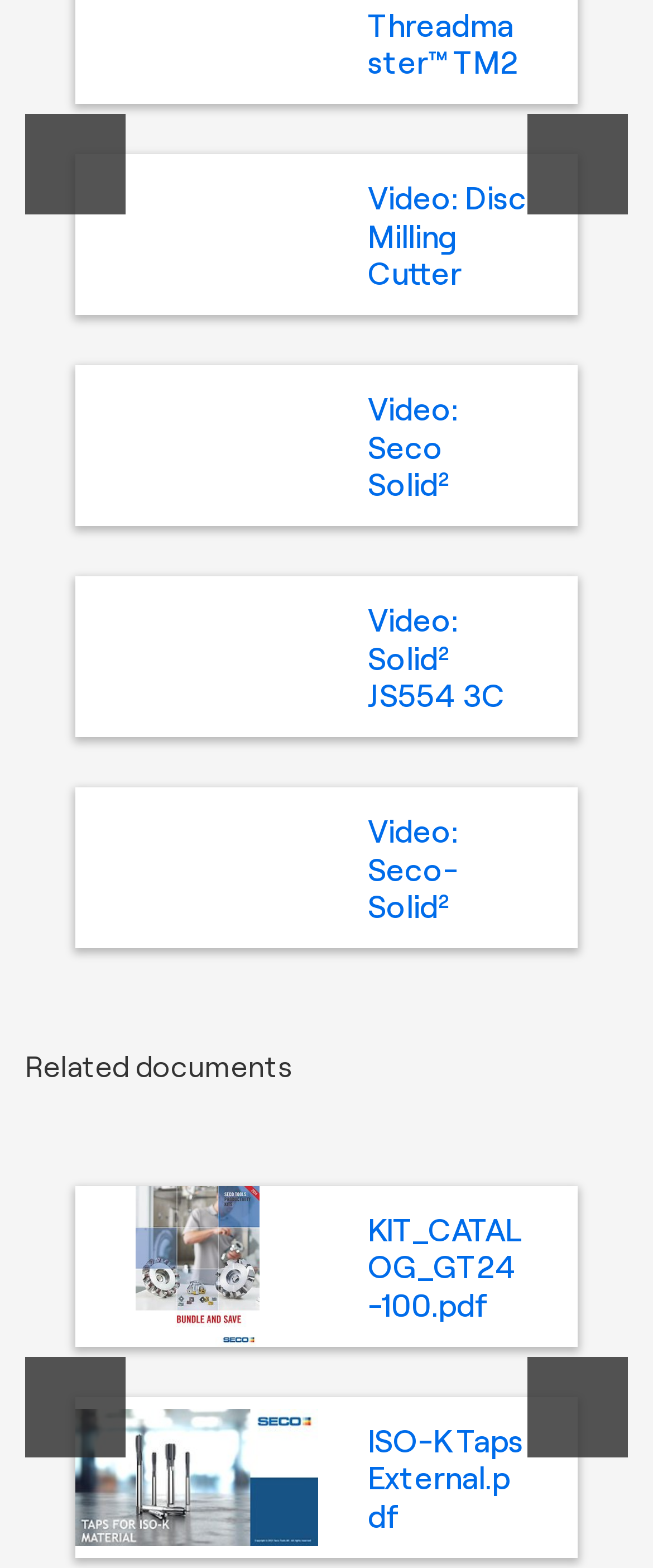What type of content is on this webpage?
Based on the image, give a concise answer in the form of a single word or short phrase.

Videos and documents